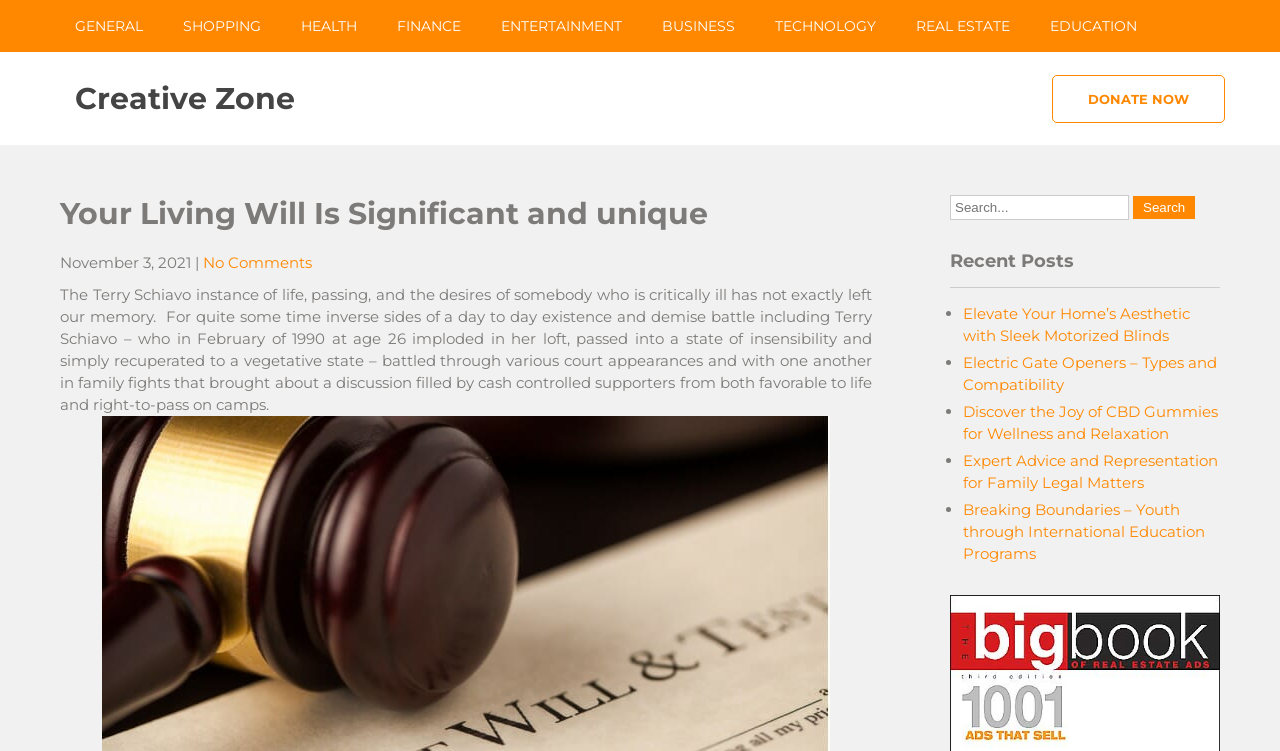How many recent posts are listed?
Please give a well-detailed answer to the question.

The number of recent posts can be determined by counting the list items under the 'Recent Posts' heading, which are marked by bullet points. There are 5 list items, each corresponding to a recent post.